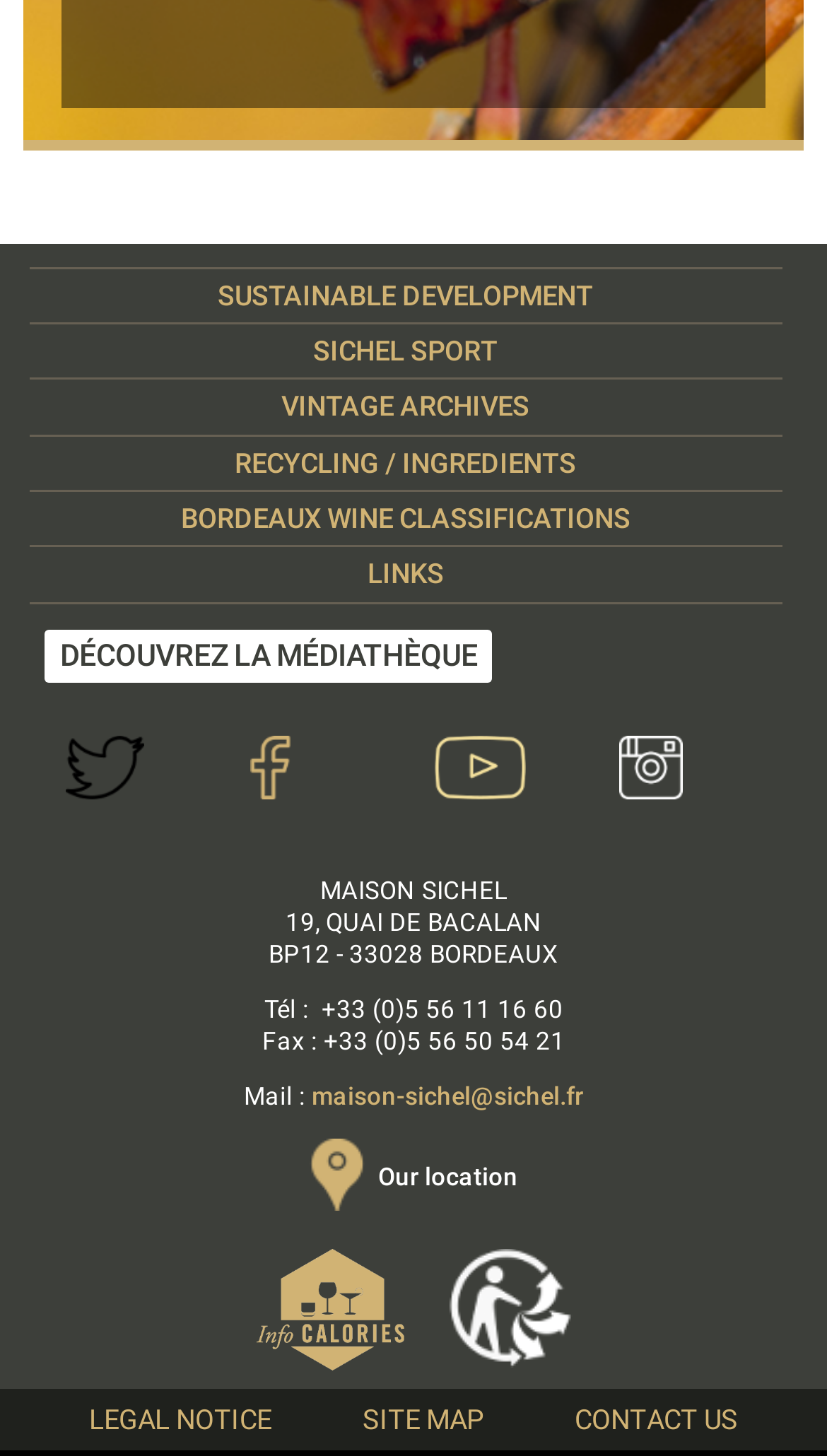Indicate the bounding box coordinates of the clickable region to achieve the following instruction: "Discover the Mediatheque."

[0.054, 0.432, 0.596, 0.47]